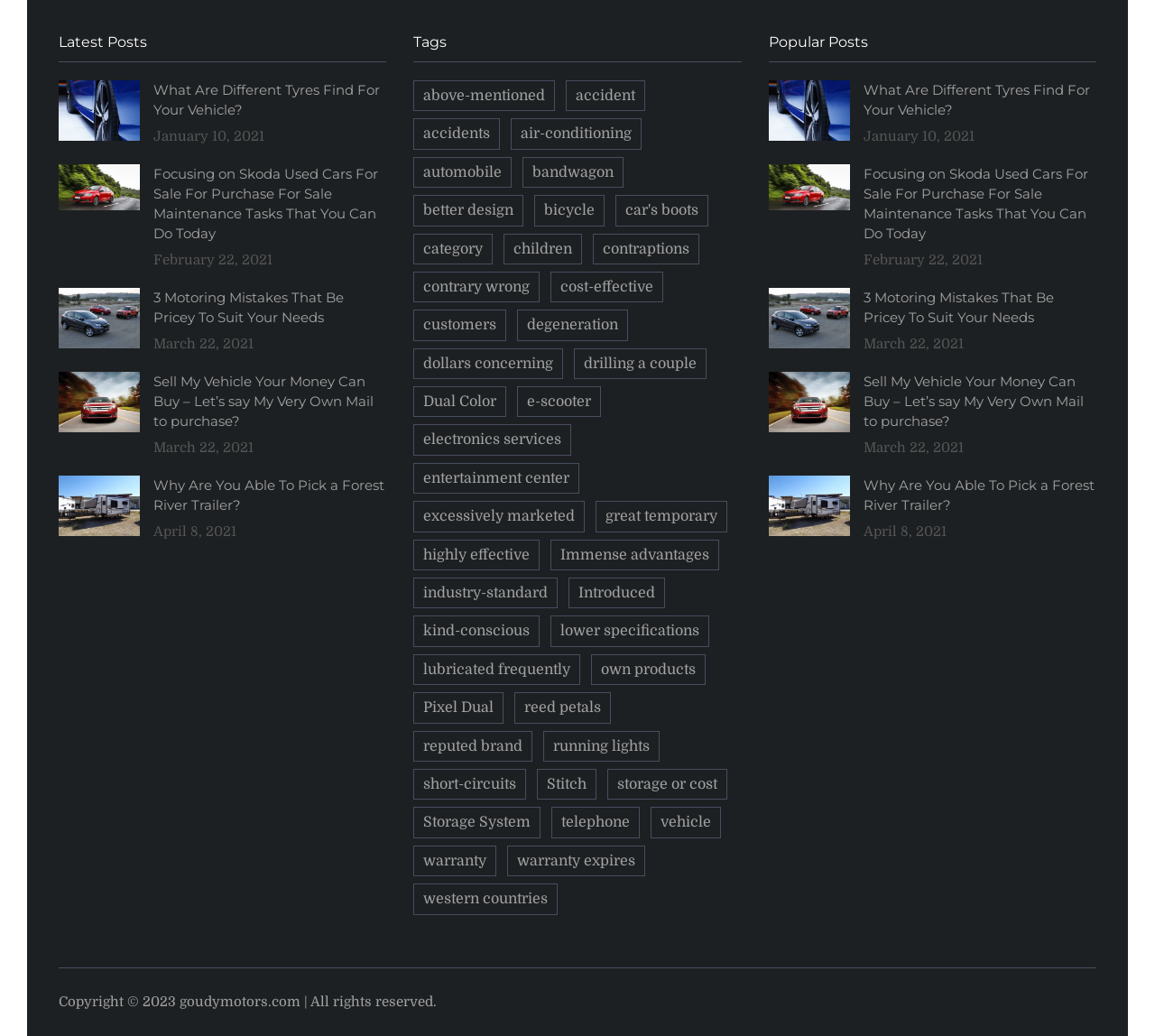What is the category of the post 'Sell My Vehicle Your Money Can Buy – Let’s say My Very Own Mail to purchase?'?
Respond to the question with a single word or phrase according to the image.

Not specified